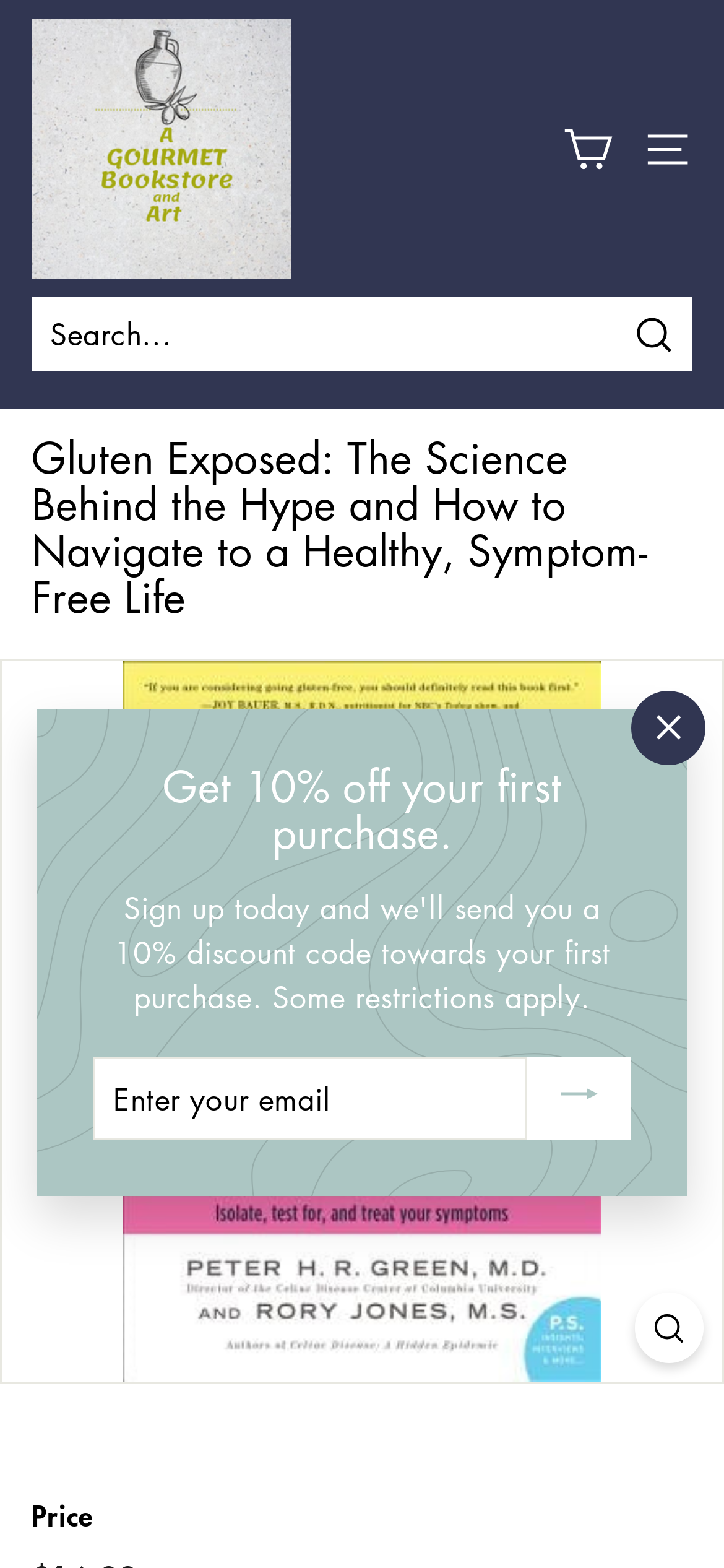Is there a discount available for first-time customers?
Answer with a single word or phrase, using the screenshot for reference.

Yes